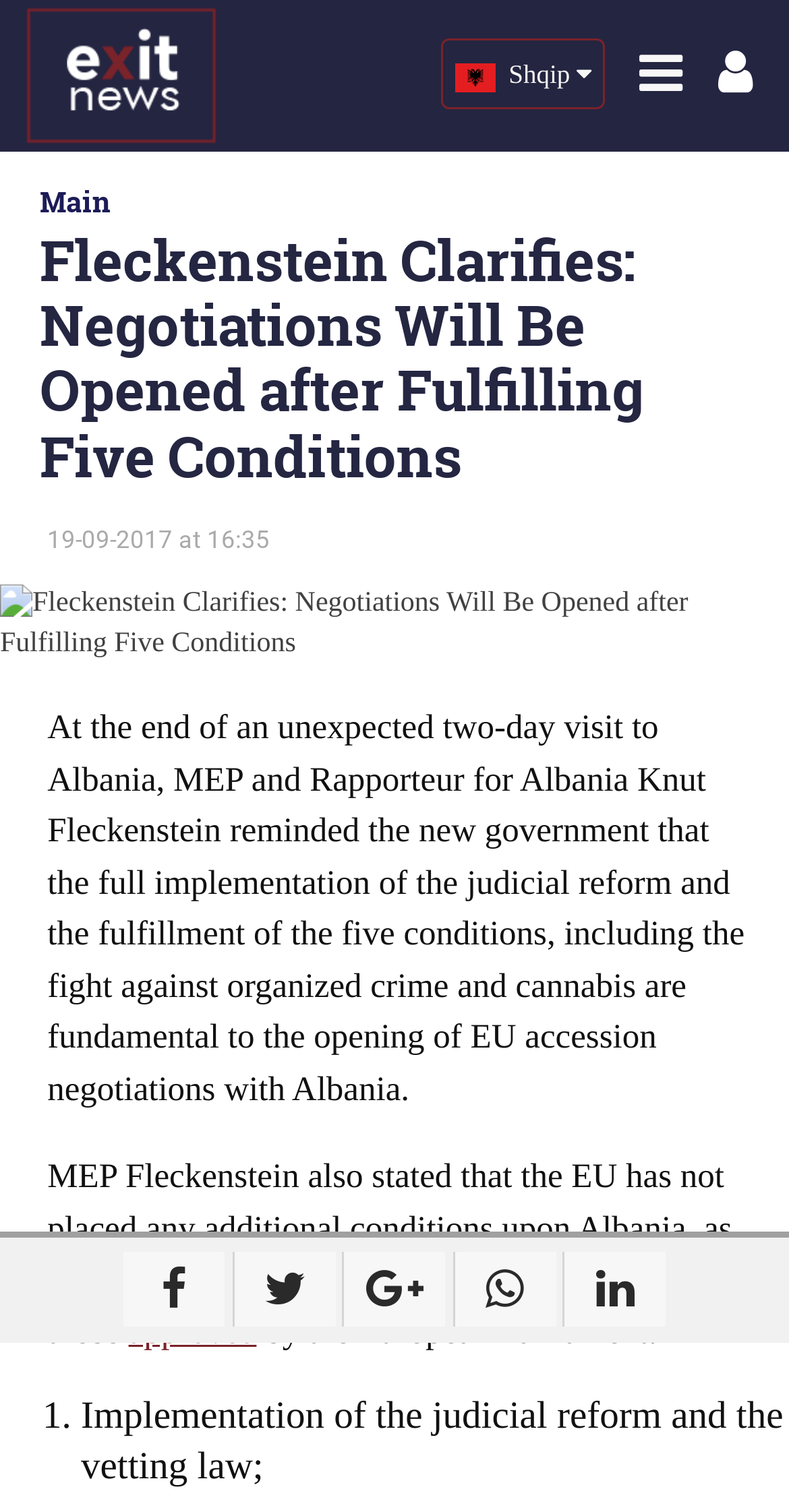Create an elaborate caption that covers all aspects of the webpage.

The webpage appears to be a news article or blog post about MEP Knut Fleckenstein's visit to Albania. At the top of the page, there are several links and icons, including a Facebook icon, a Twitter icon, and a link to the Albanian language version of the page. 

Below these icons, there is a main navigation link labeled "Main" at the top left corner of the page. Next to it, there is a heading that reads "Fleckenstein Clarifies: Negotiations Will Be Opened after Fulfilling Five Conditions". 

Underneath the heading, there is a timestamp indicating that the article was published on 19-09-2017 at 16:35. 

A large image takes up the full width of the page, likely a photo related to the article. 

The main content of the article is divided into several paragraphs. The first paragraph summarizes MEP Fleckenstein's statement about the full implementation of the judicial reform and the fulfillment of five conditions being fundamental to the opening of EU accession negotiations with Albania. 

The second paragraph mentions that MEP Fleckenstein also stated that the EU has not placed any additional conditions upon Albania, except those approved by the European Parliament. 

Below these paragraphs, there is a numbered list with a single item, "Implementation of the judicial reform and the vetting law". 

At the bottom of the page, there are several social media links, including Facebook, Twitter, and others, allowing users to share the article.